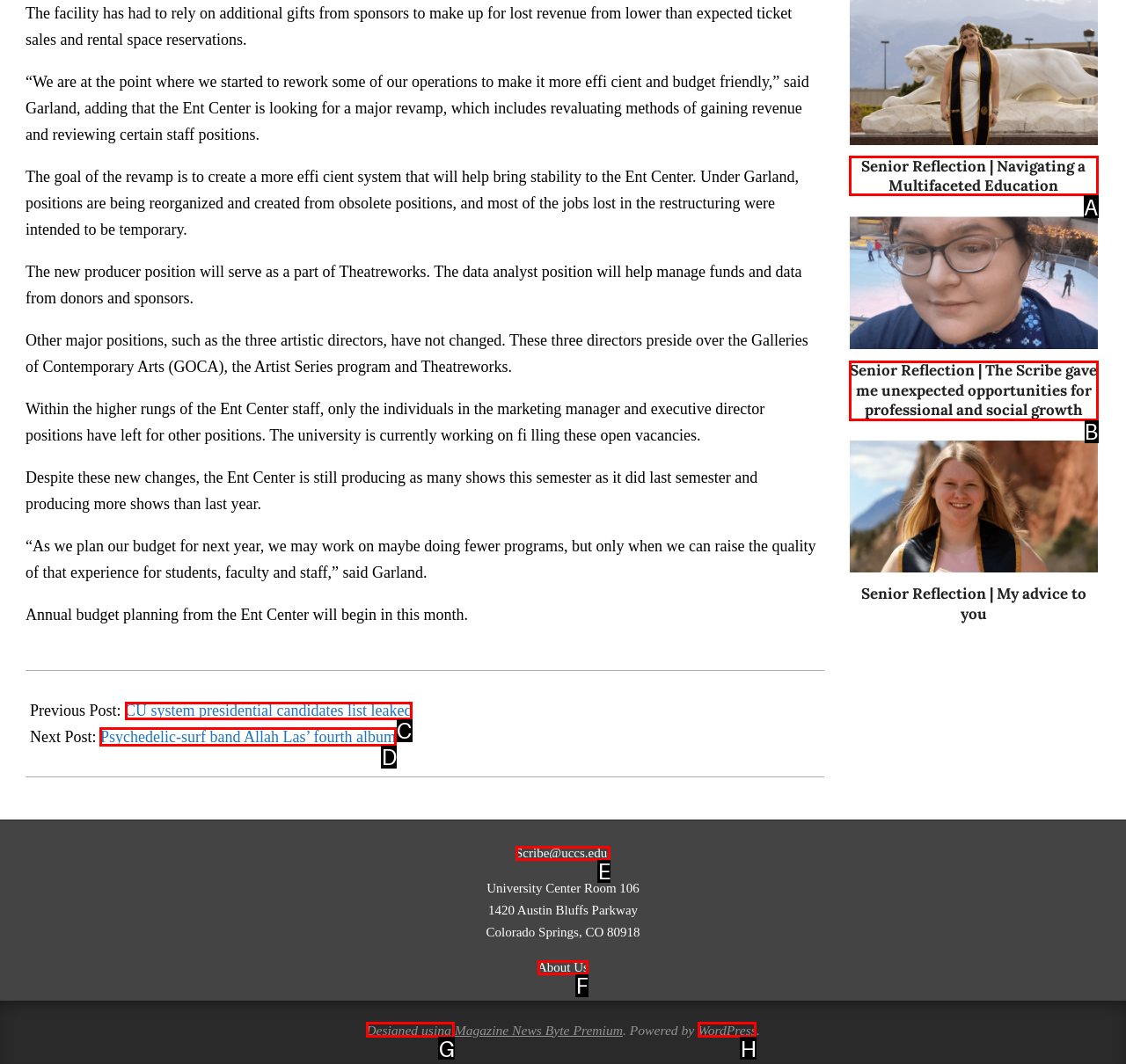Tell me which letter corresponds to the UI element that should be clicked to fulfill this instruction: Click on 'Psychedelic-surf band Allah Las’ fourth album'
Answer using the letter of the chosen option directly.

D